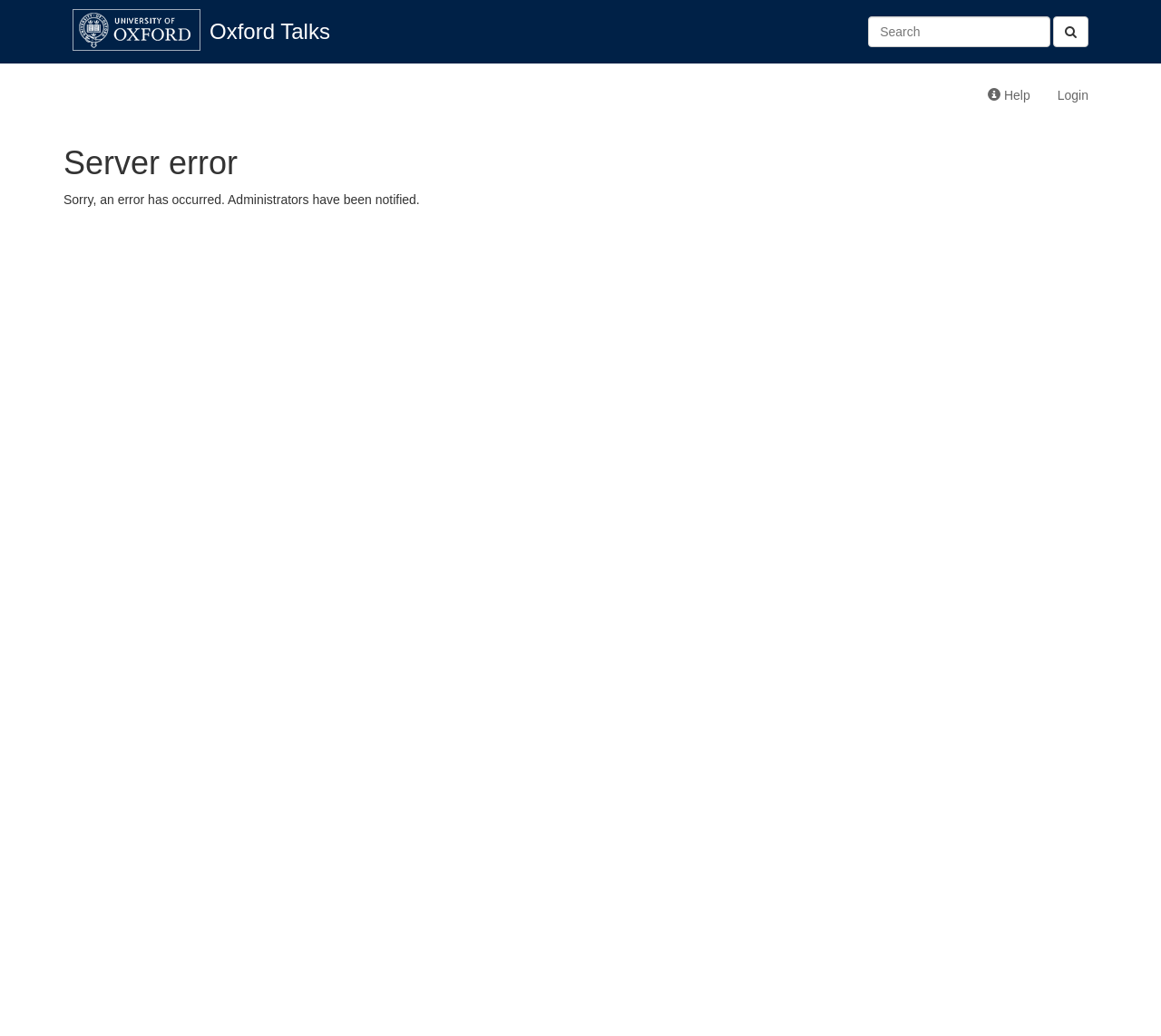How many links are there in the top section?
Using the screenshot, give a one-word or short phrase answer.

3